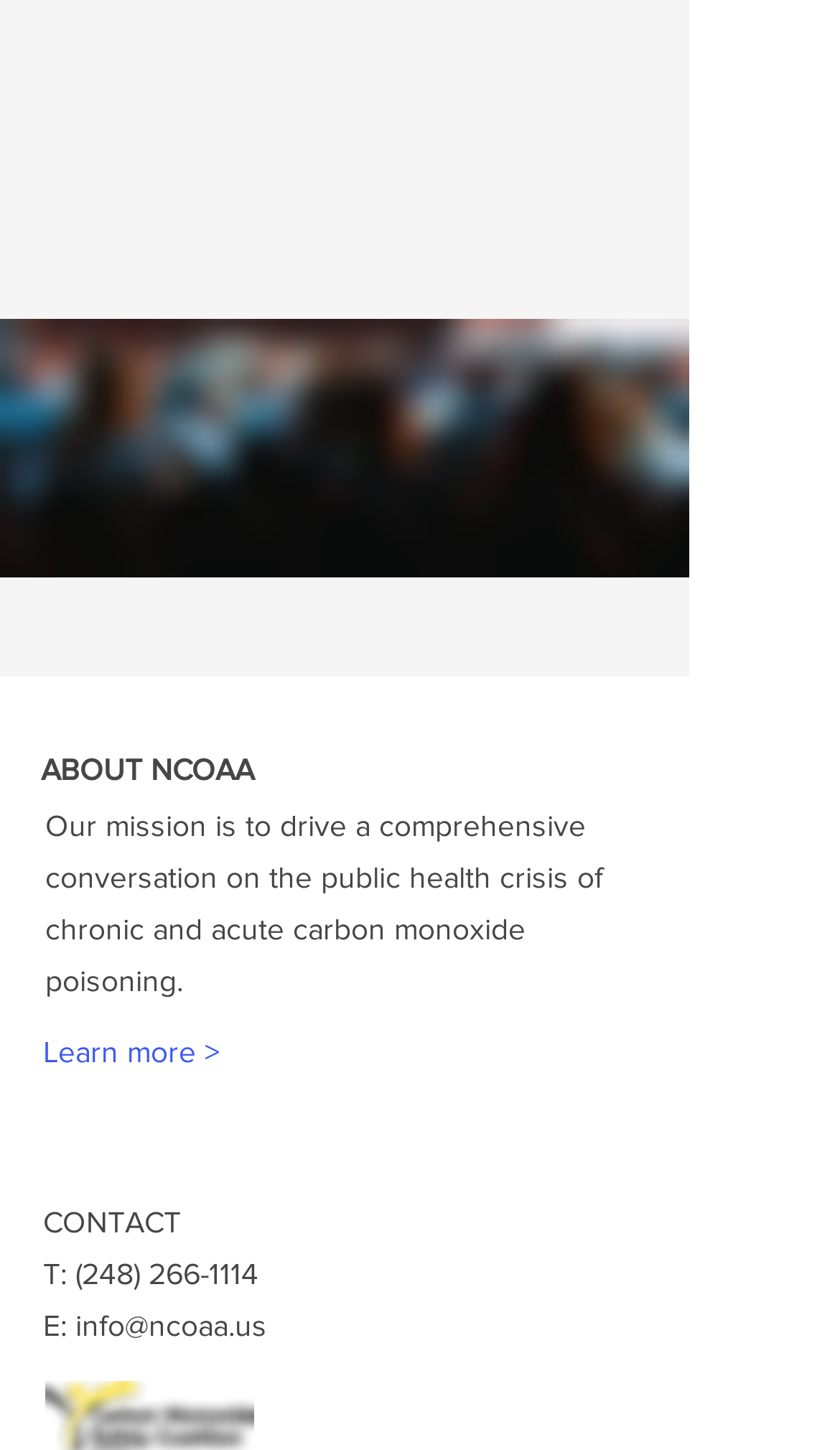What social media platforms are listed? Refer to the image and provide a one-word or short phrase answer.

LinkedIn, Facebook, Instagram, Twitter